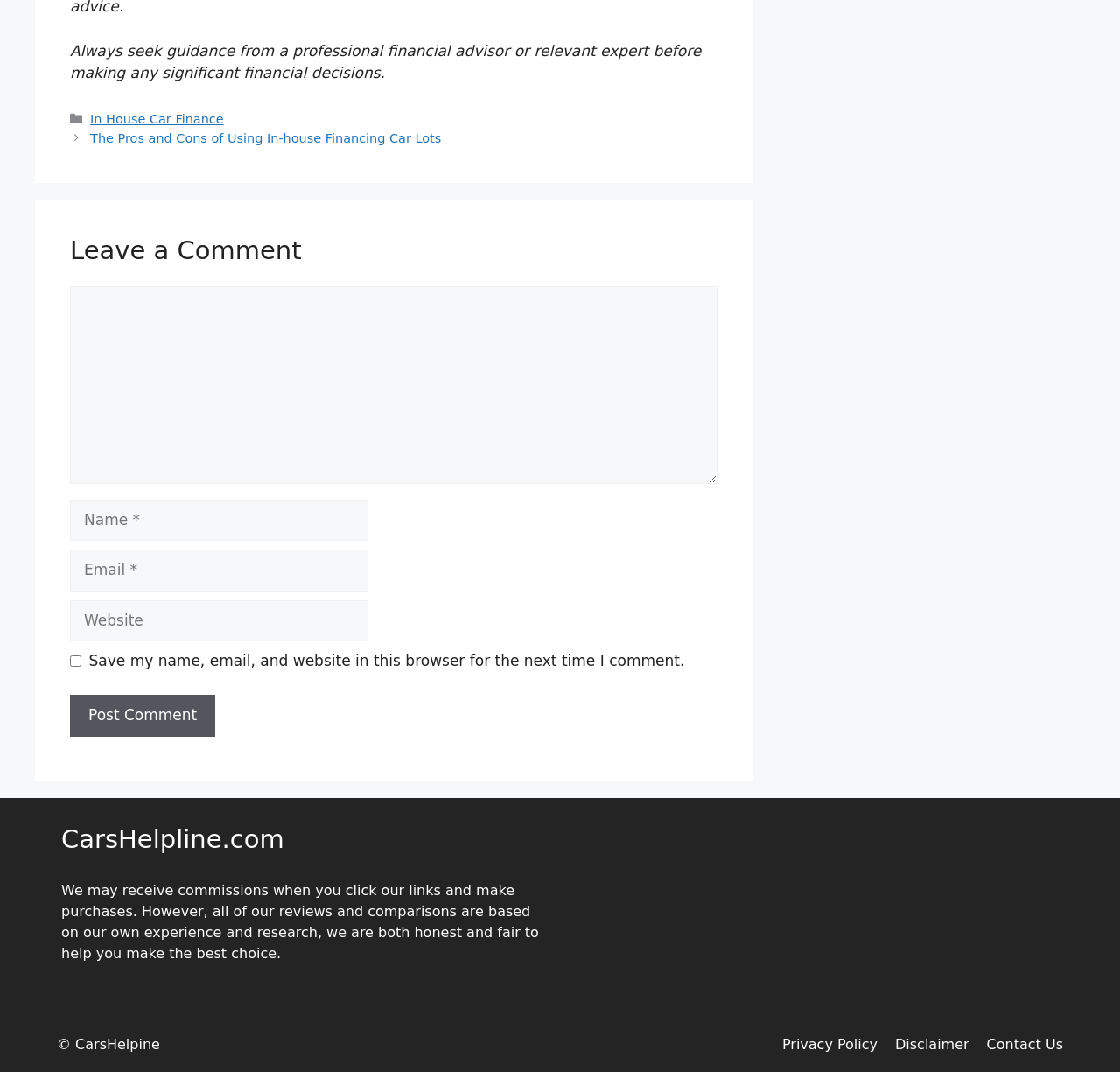What is the warning about making financial decisions?
Relying on the image, give a concise answer in one word or a brief phrase.

Seek professional guidance